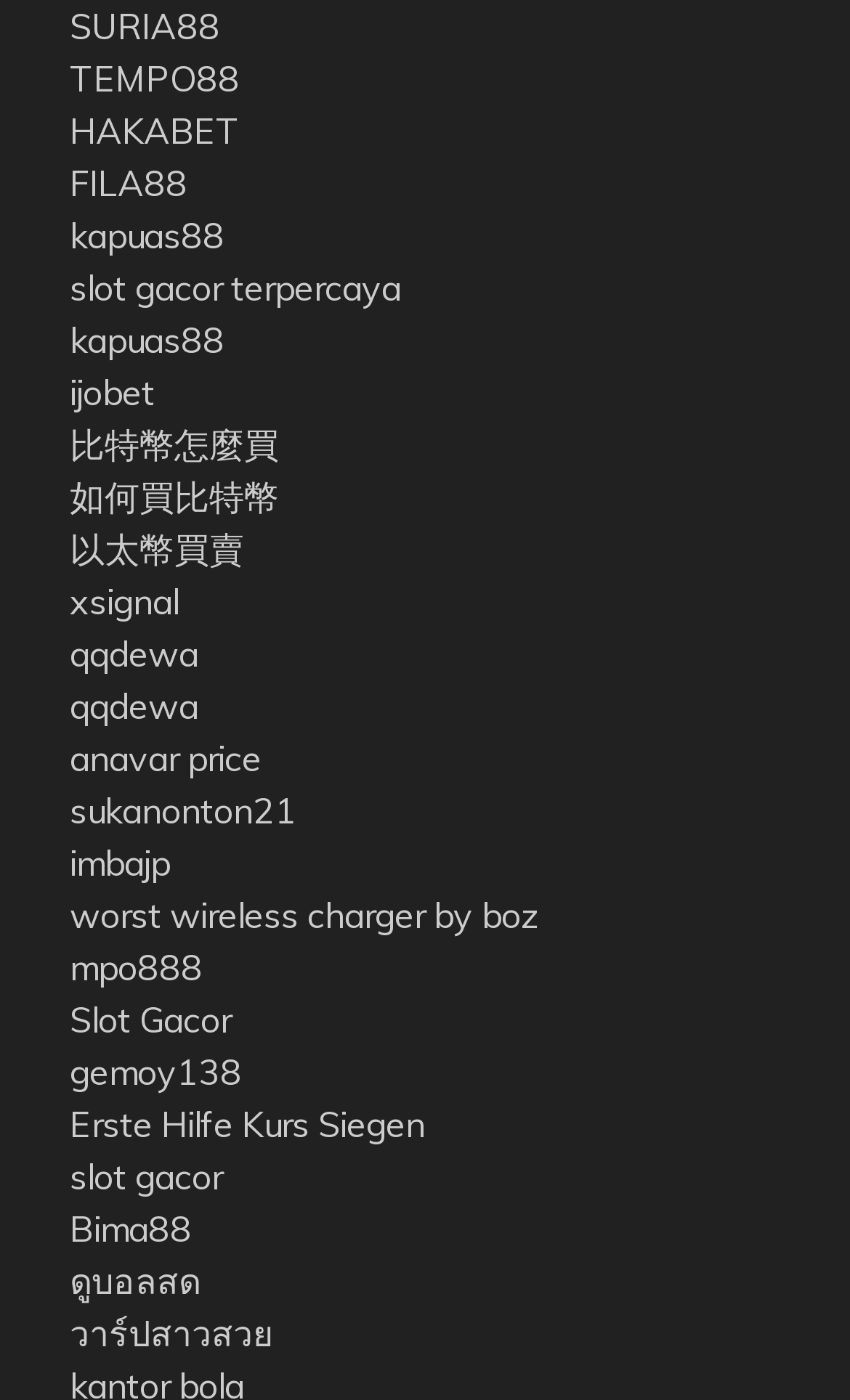Answer the question with a single word or phrase: 
How many links have 'slot' in their text?

3